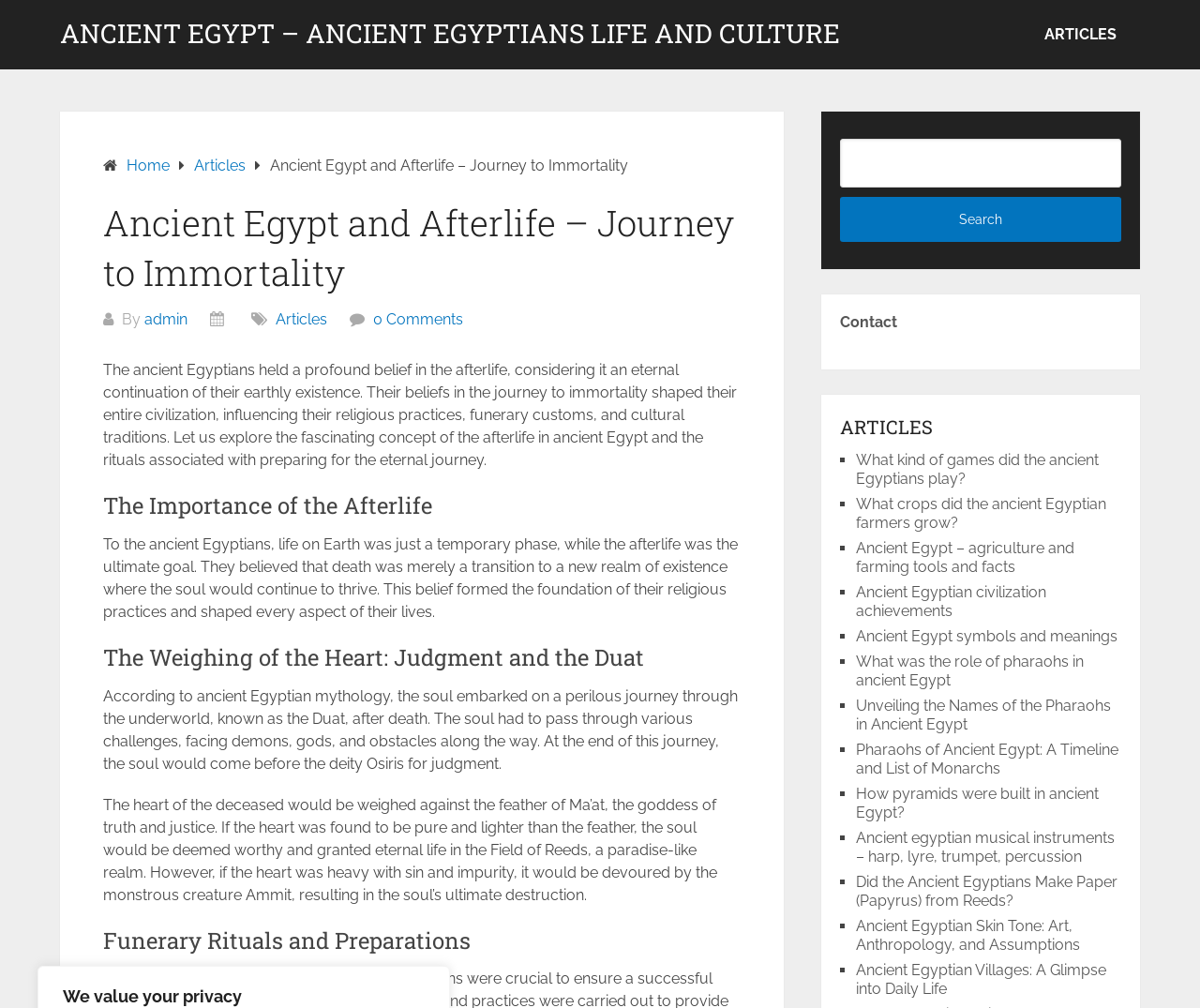Find the bounding box of the element with the following description: "Ancient Egyptian civilization achievements". The coordinates must be four float numbers between 0 and 1, formatted as [left, top, right, bottom].

[0.713, 0.579, 0.872, 0.615]